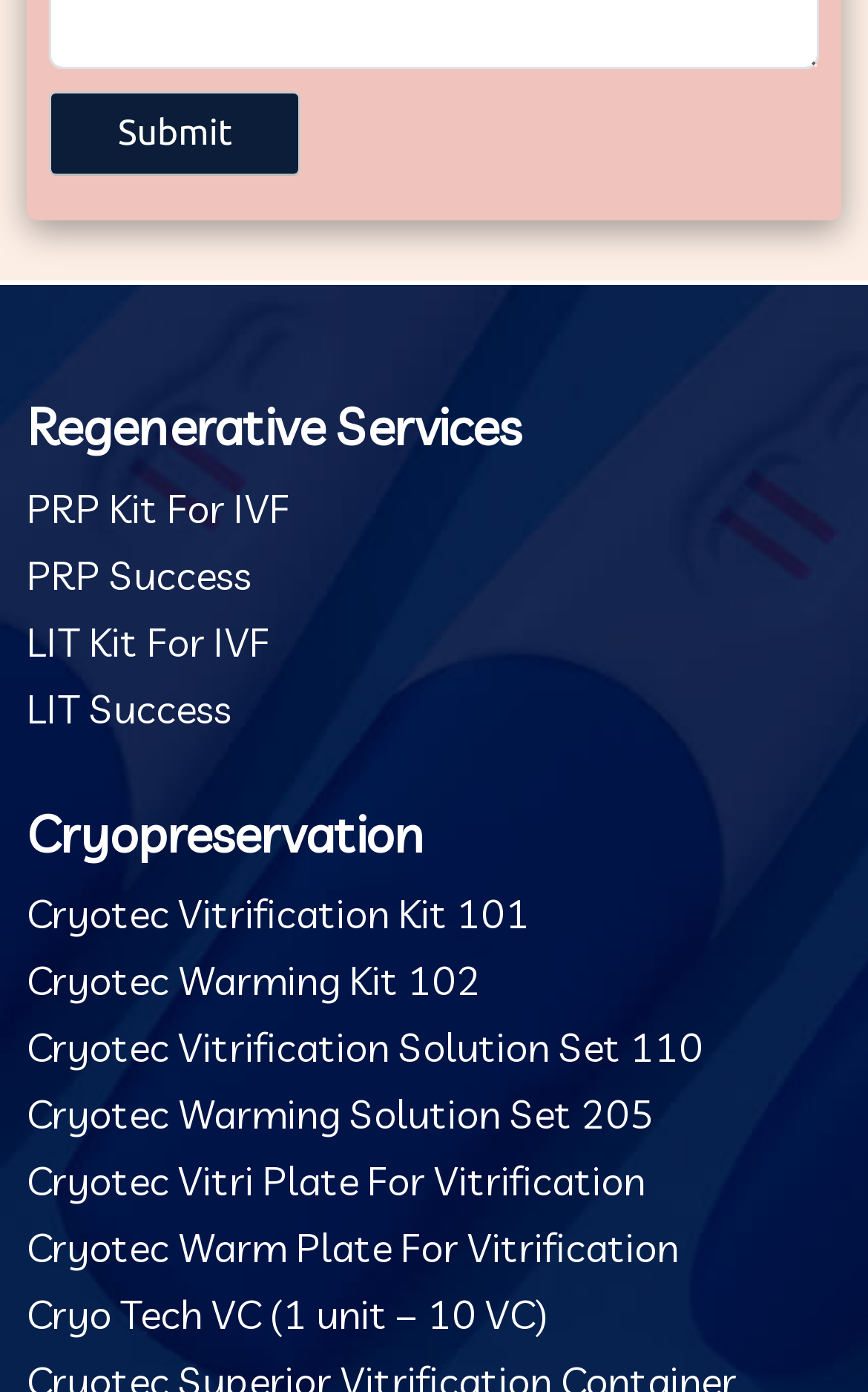Using the elements shown in the image, answer the question comprehensively: What is the last link under 'Cryopreservation'?

The last link under the 'Cryopreservation' heading is 'Cryo Tech VC (1 unit – 10 VC)', which is a product related to cryopreservation.